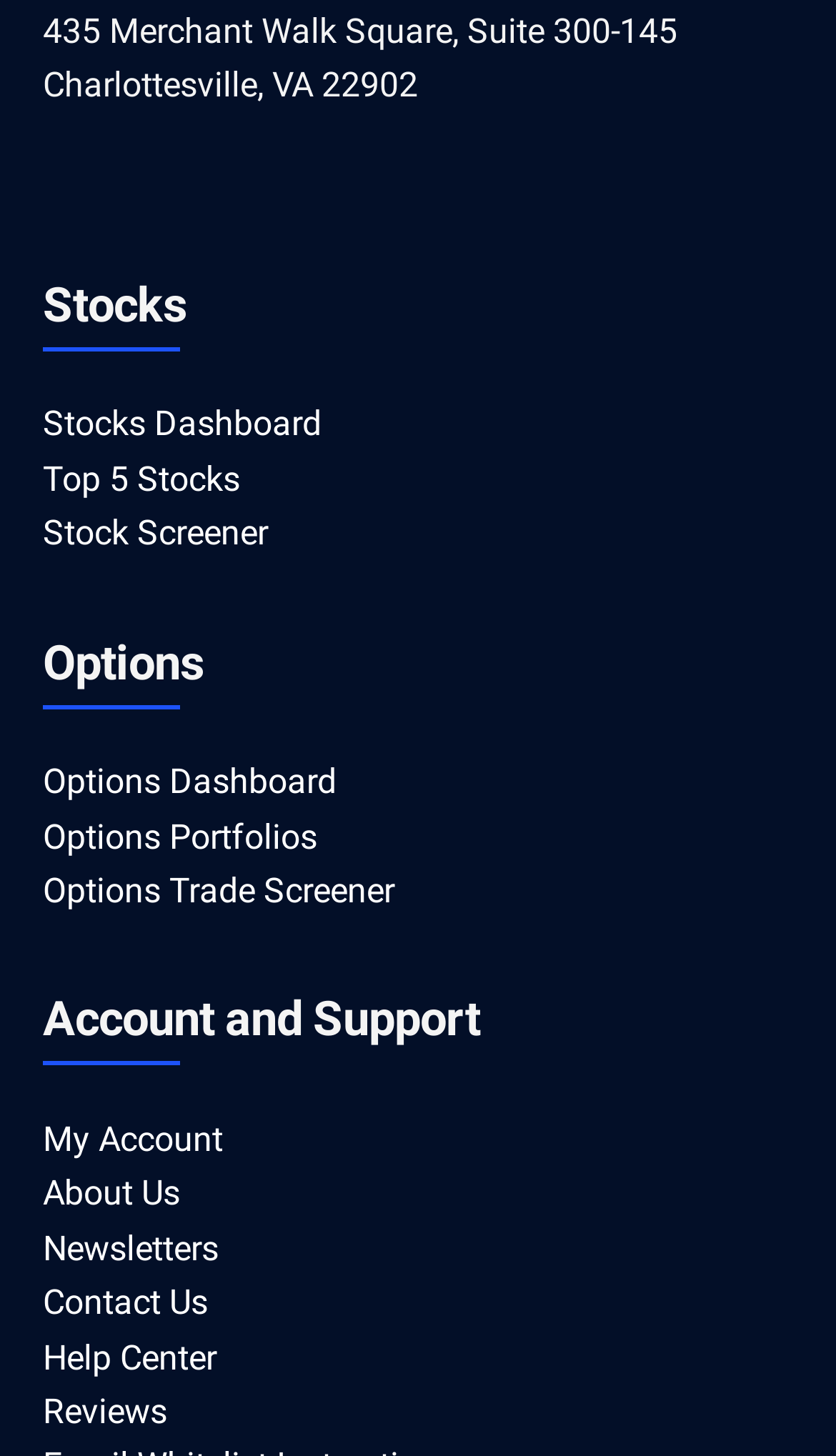Please predict the bounding box coordinates of the element's region where a click is necessary to complete the following instruction: "Access My Account". The coordinates should be represented by four float numbers between 0 and 1, i.e., [left, top, right, bottom].

[0.051, 0.768, 0.267, 0.796]